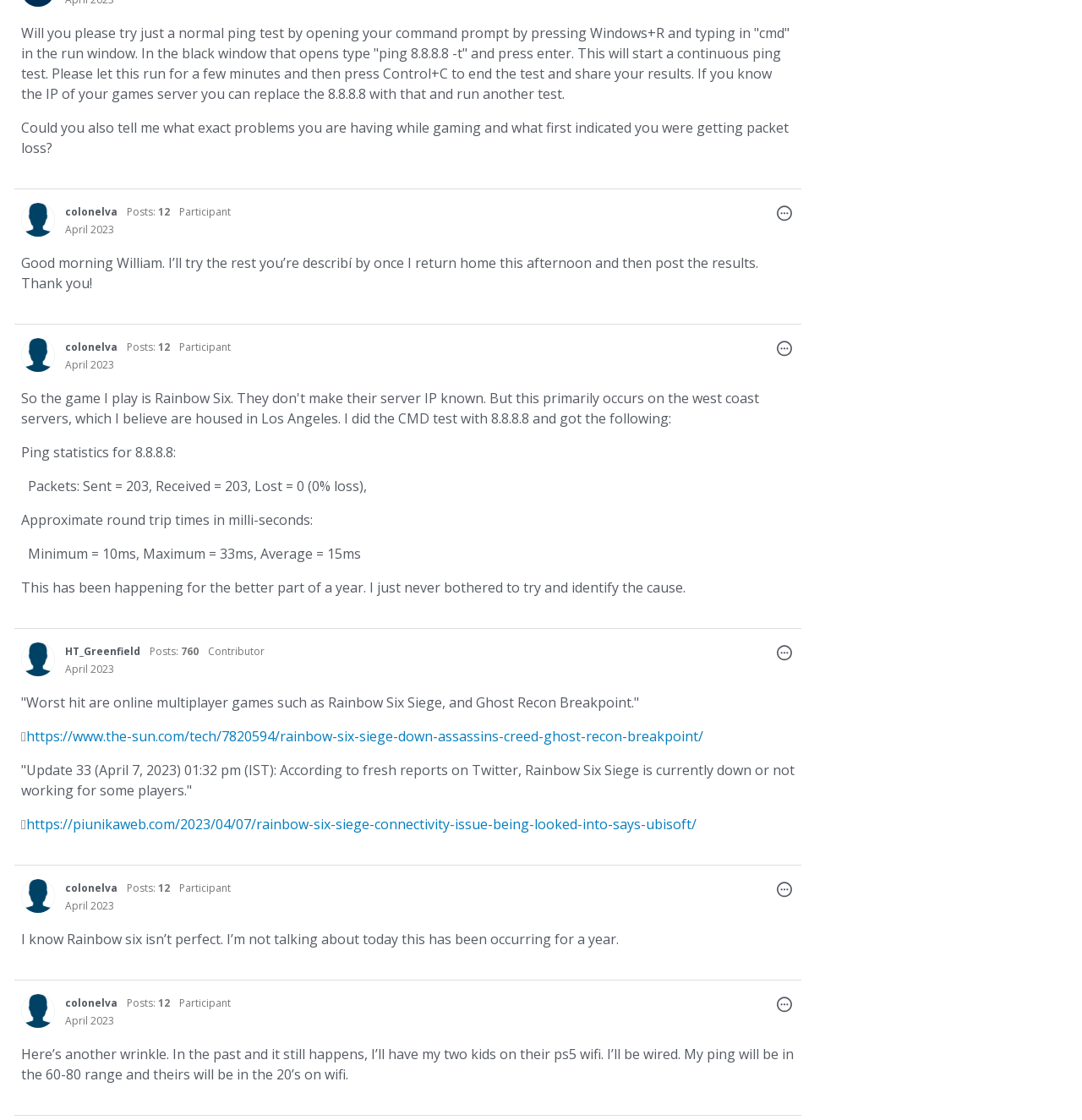Use a single word or phrase to answer the question: What is the time when the user 'HT_Greenfield' posted a message?

April 8, 2023 12:08AM